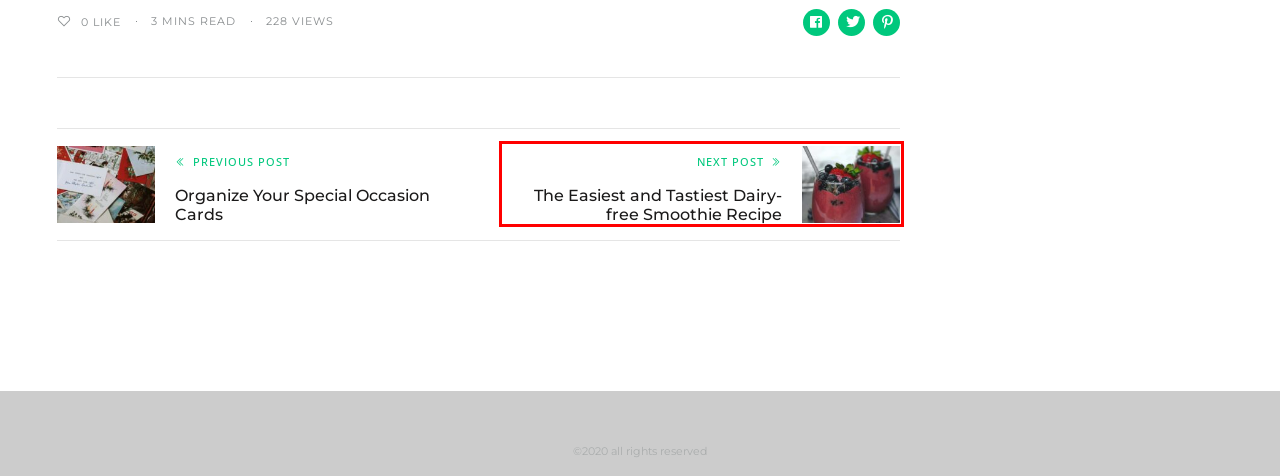Look at the screenshot of a webpage where a red rectangle bounding box is present. Choose the webpage description that best describes the new webpage after clicking the element inside the red bounding box. Here are the candidates:
A. strivetosimplify – strivetosimplify
B. Replacing Ricotta Cheese with Greek Yogurt in Your Lasagna Recipes – strivetosimplify
C. Mayonnaise Makes a Great Substitute for Eggs When Baking – strivetosimplify
D. about us – strivetosimplify
E. Recipes – strivetosimplify
F. Healthy – strivetosimplify
G. The Easiest and Tastiest Dairy-free Smoothie Recipe – strivetosimplify
H. Occasions – strivetosimplify

G